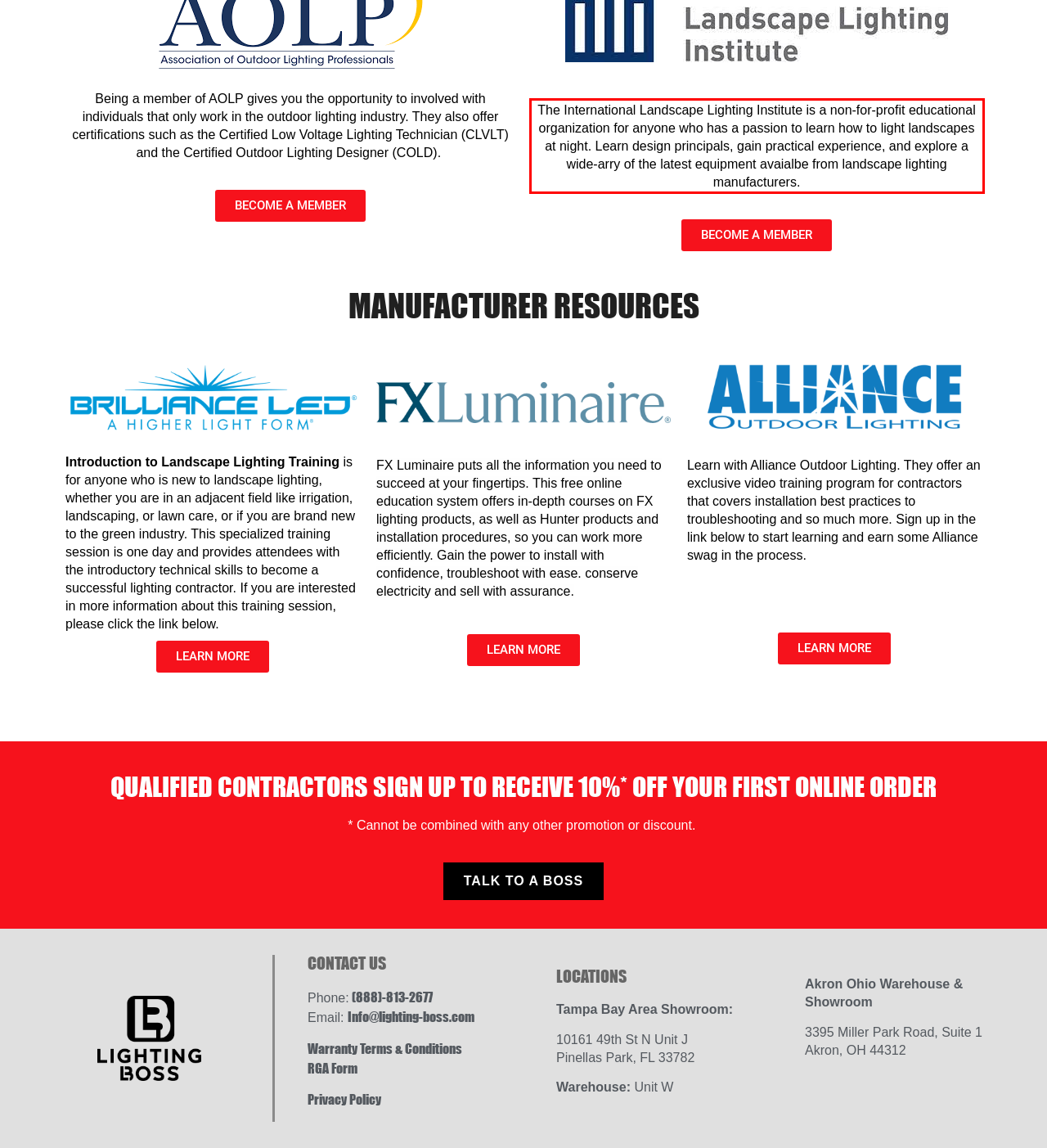You are presented with a webpage screenshot featuring a red bounding box. Perform OCR on the text inside the red bounding box and extract the content.

The International Landscape Lighting Institute is a non-for-profit educational organization for anyone who has a passion to learn how to light landscapes at night. Learn design principals, gain practical experience, and explore a wide-arry of the latest equipment avaialbe from landscape lighting manufacturers.